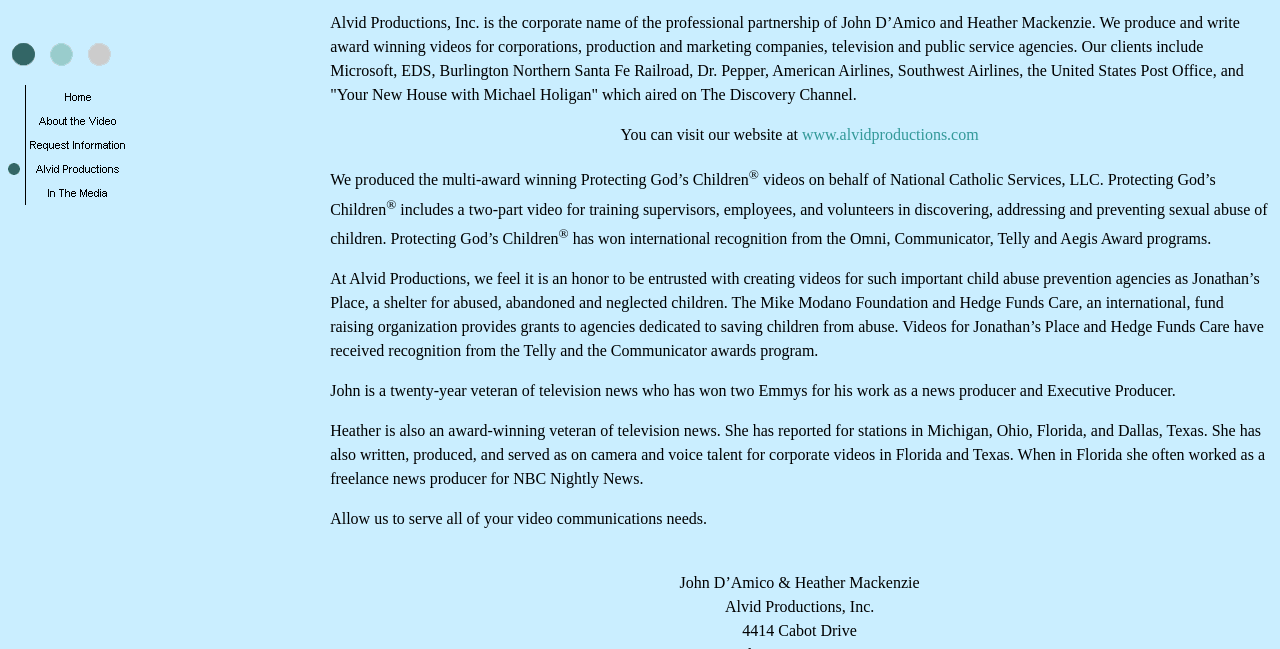Respond with a single word or phrase:
Who are the founders of Alvid Productions?

John D'Amico & Heather Mackenzie